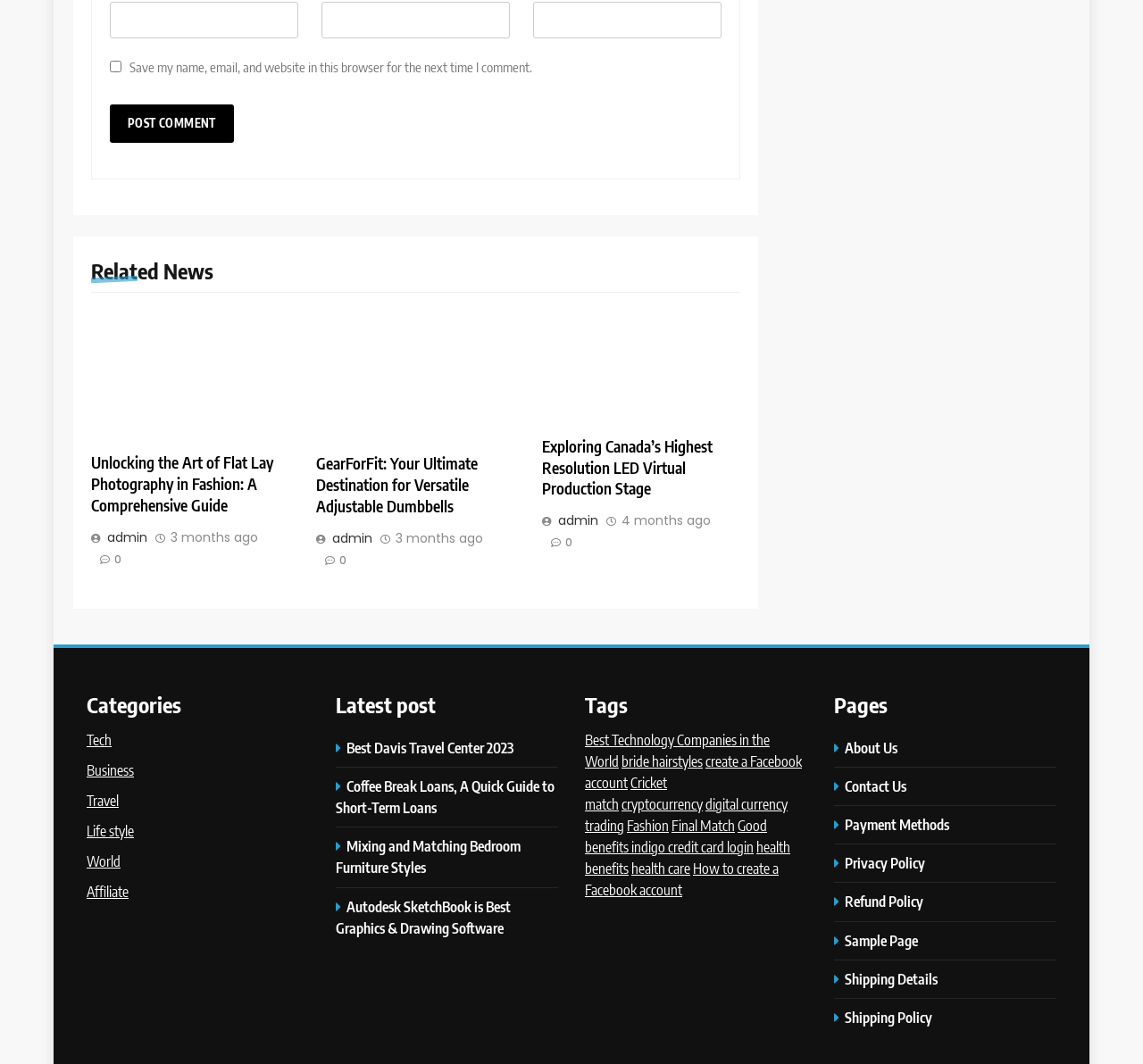Give a short answer to this question using one word or a phrase:
What is the category of the first article?

None